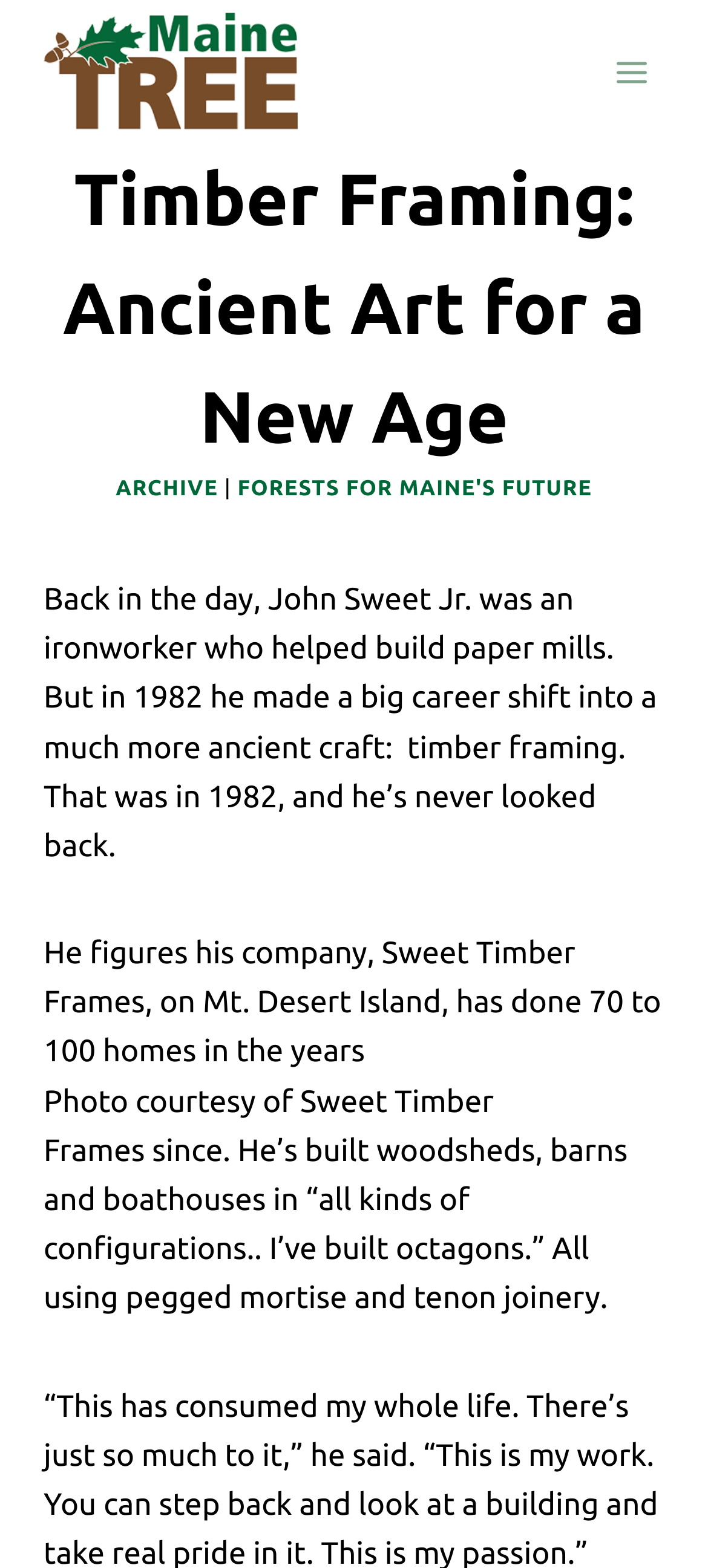What is the type of structures built by Sweet Timber Frames?
Based on the screenshot, give a detailed explanation to answer the question.

I found the answer by reading the text content of the webpage, specifically the sentence 'He’s built woodsheds, barns and boathouses in “all kinds of configurations.. I’ve built octagons.”'.